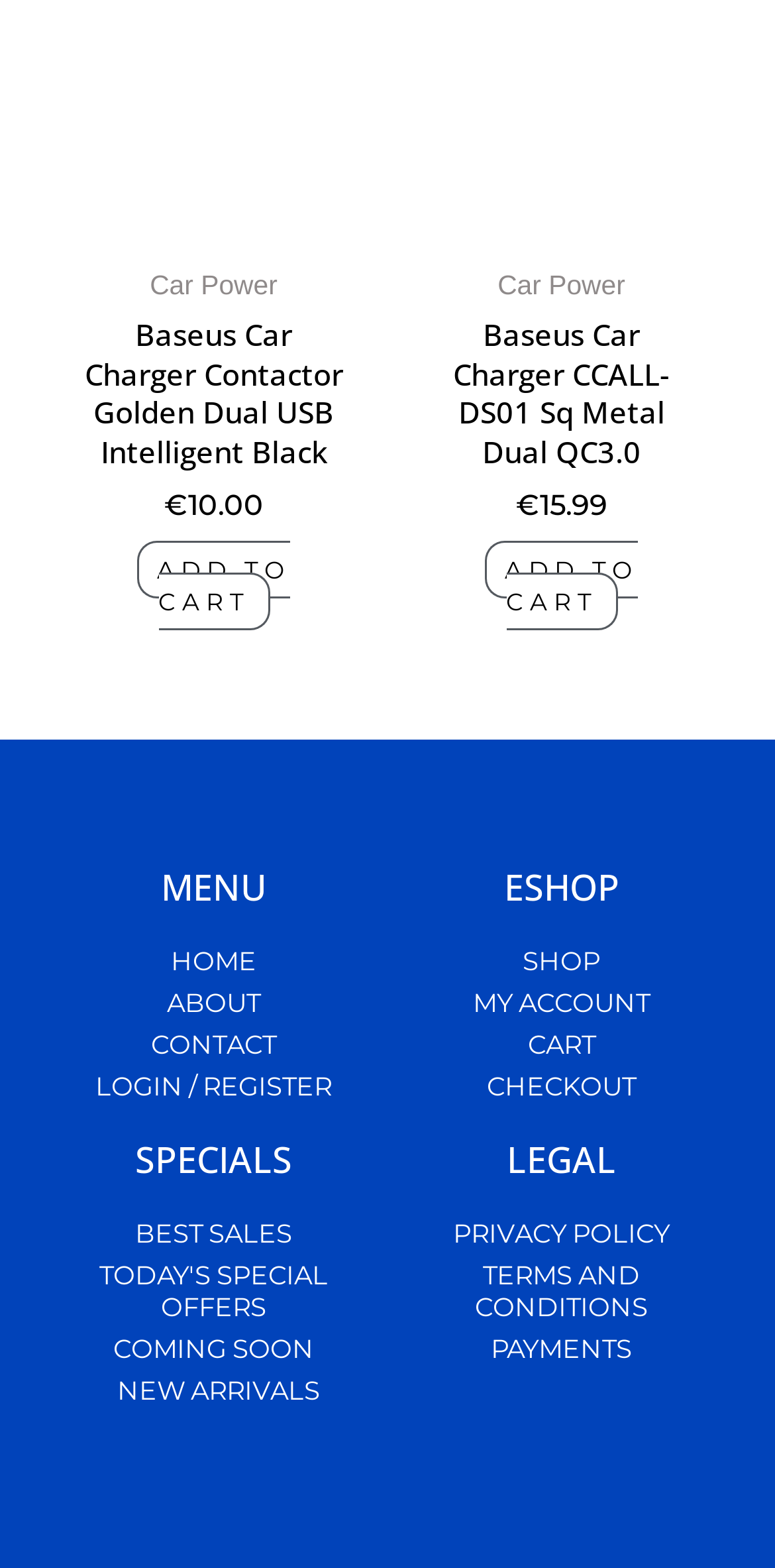Determine the bounding box coordinates for the area that should be clicked to carry out the following instruction: "View product details of Baseus Car Charger CCALL-DS01 Sq Metal Dual QC3.0".

[0.551, 0.202, 0.897, 0.301]